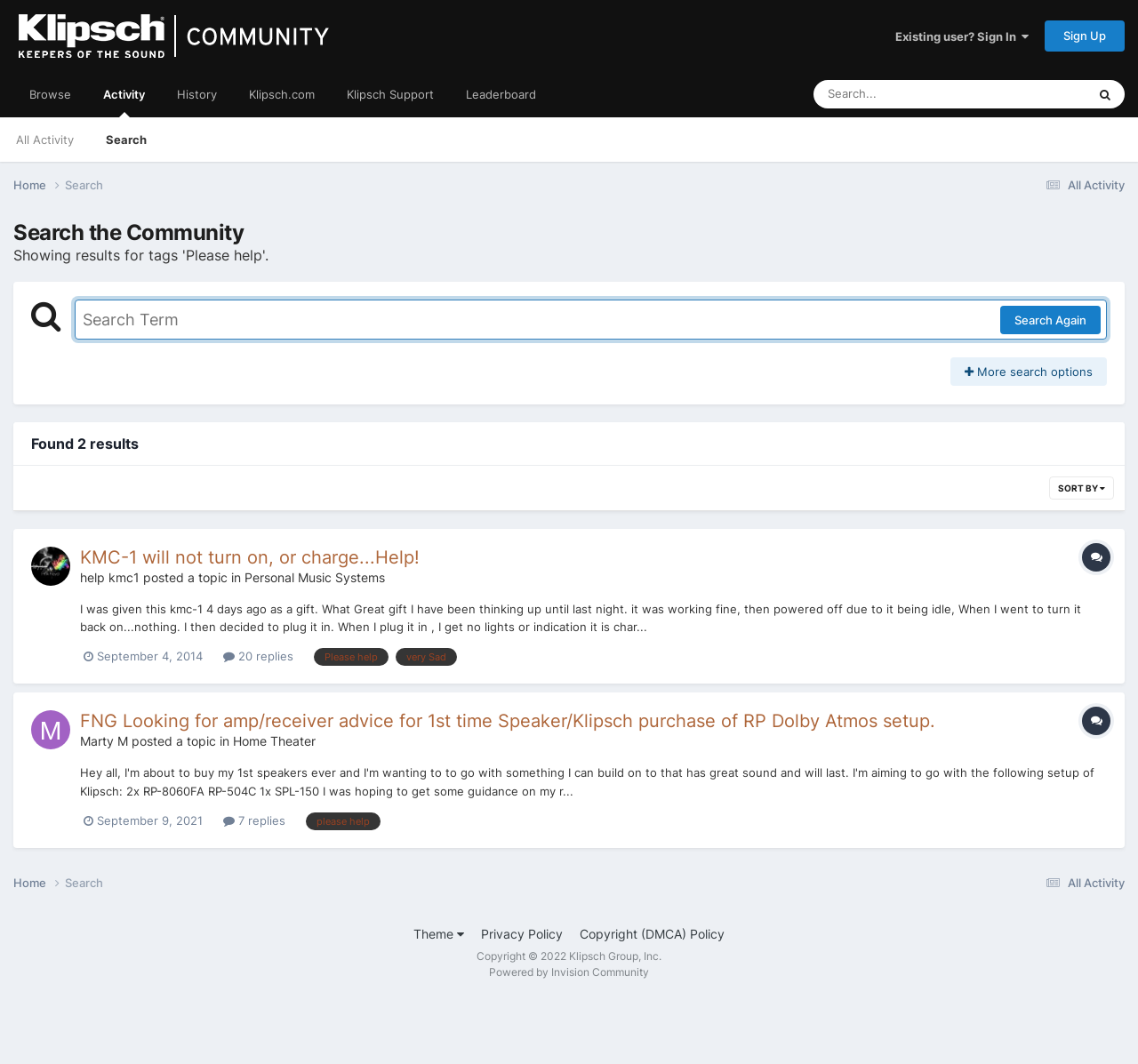Determine the webpage's heading and output its text content.

Search the Community